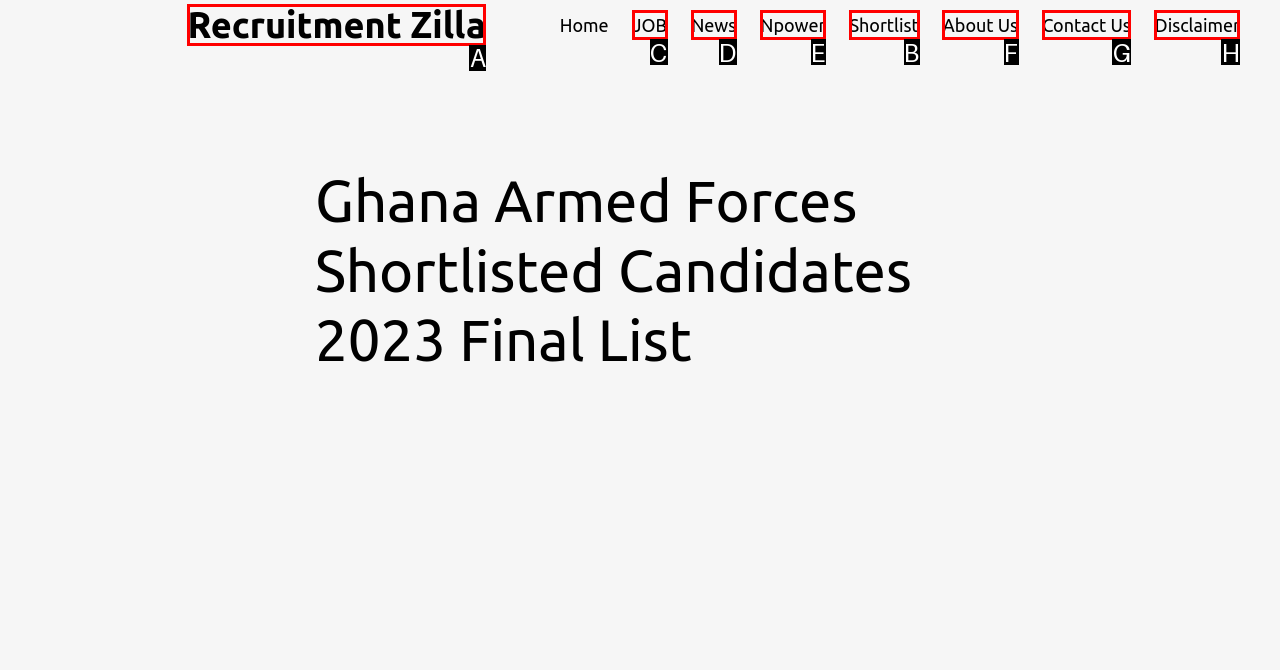Specify which element within the red bounding boxes should be clicked for this task: Check Shortlist Respond with the letter of the correct option.

B